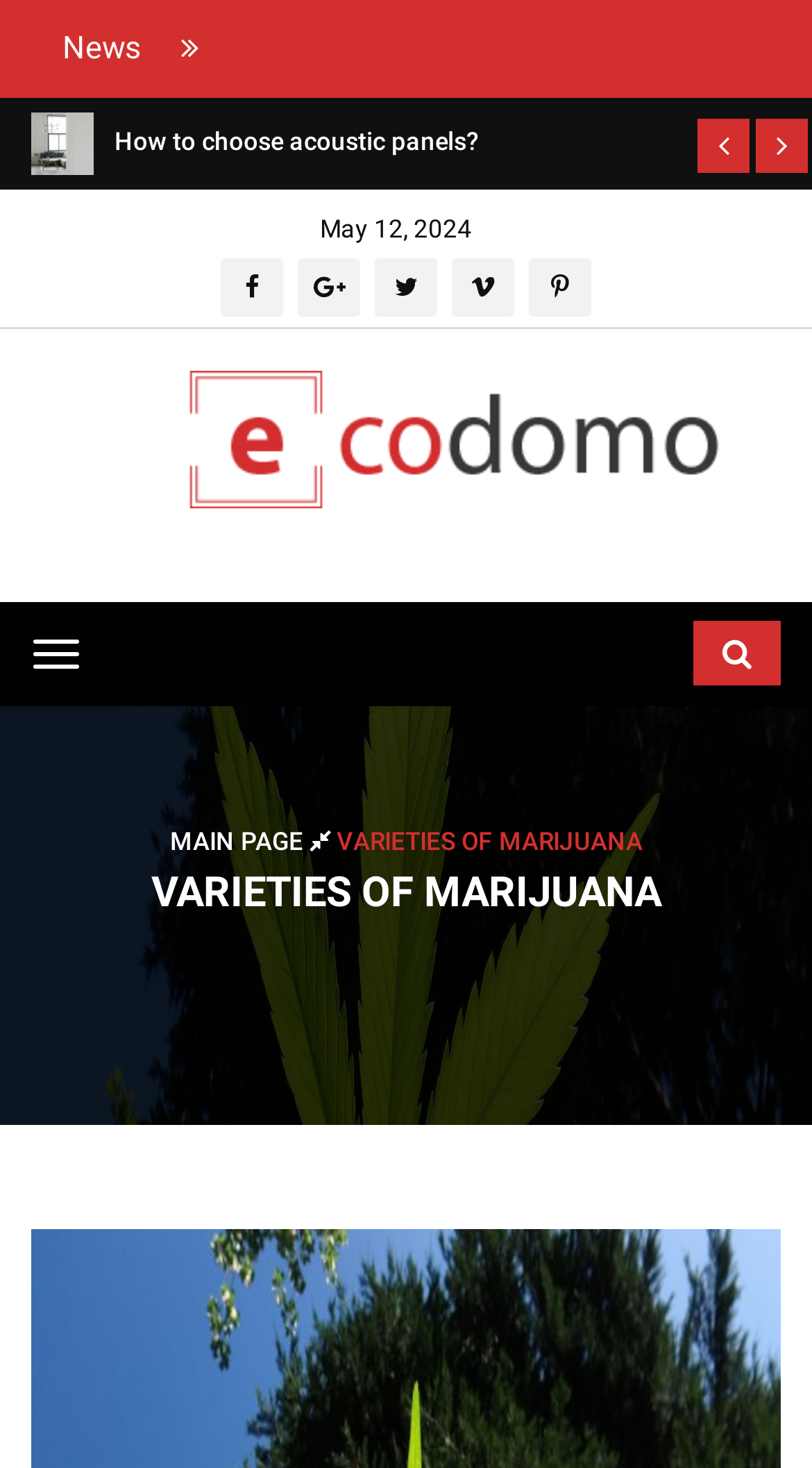How many social media links are there?
Answer the question with a detailed and thorough explanation.

I counted the number of social media links by looking at the link elements with icons (uf09a, uf099, etc.) located at the top of the webpage, and found that there are 4 of them.